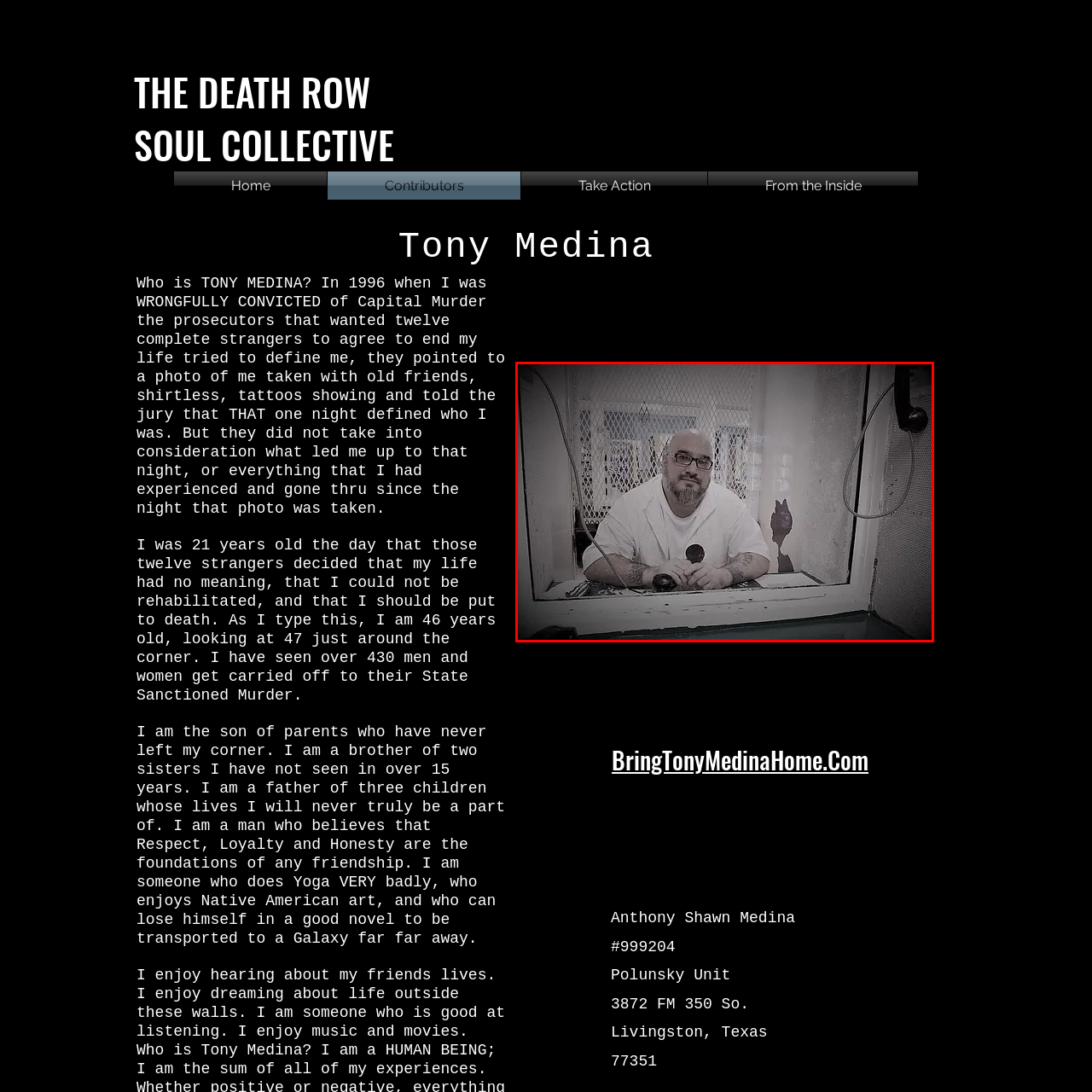Identify the content inside the red box and answer the question using a brief word or phrase: What is the setting of the image?

Prison visitation area